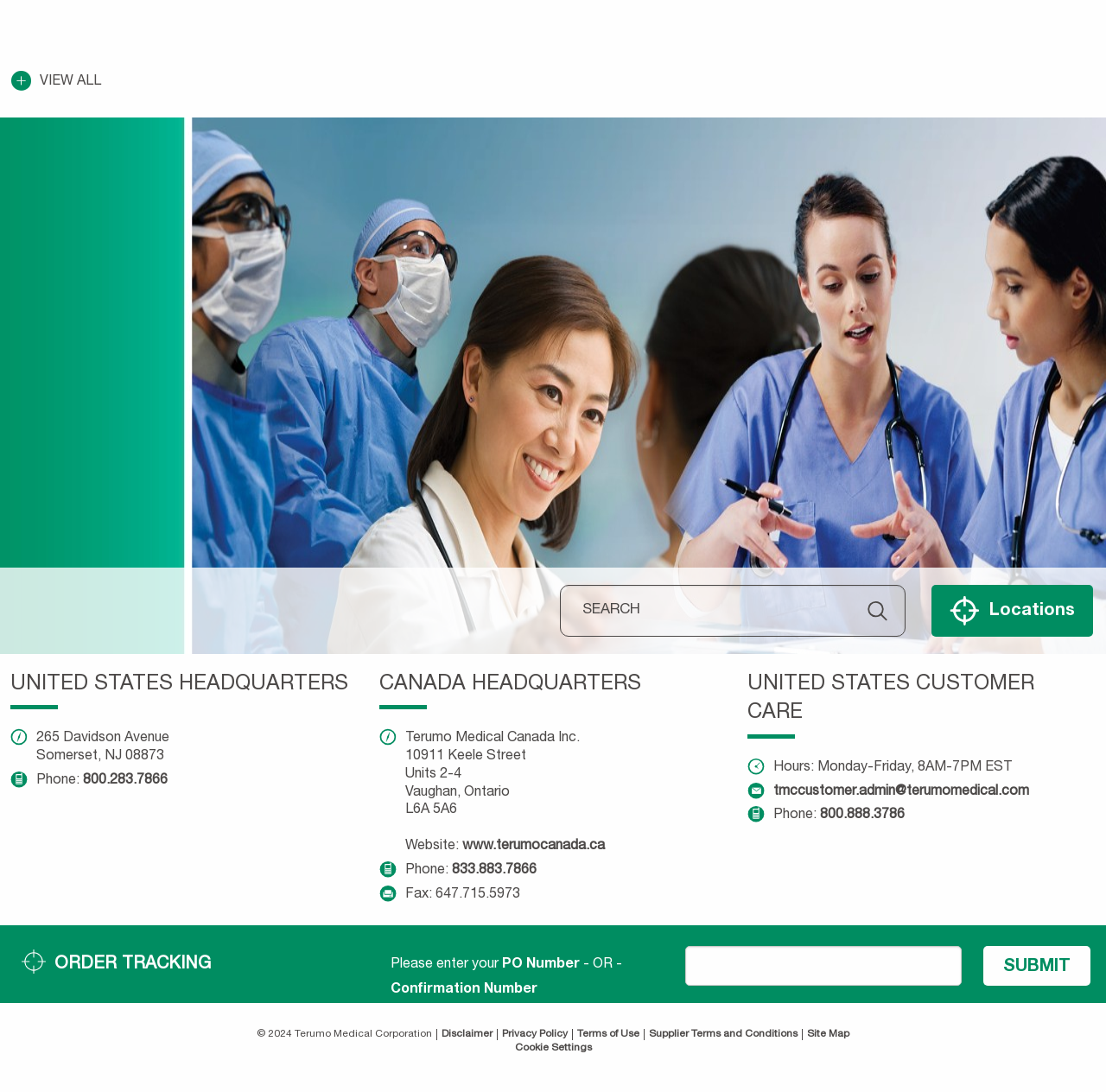What is the headquarters address of Terumo Medical in the United States?
Can you give a detailed and elaborate answer to the question?

I found the address by looking at the section labeled 'UNITED STATES HEADQUARTERS' which contains the address '265 Davidson Avenue, Somerset, NJ 08873'.